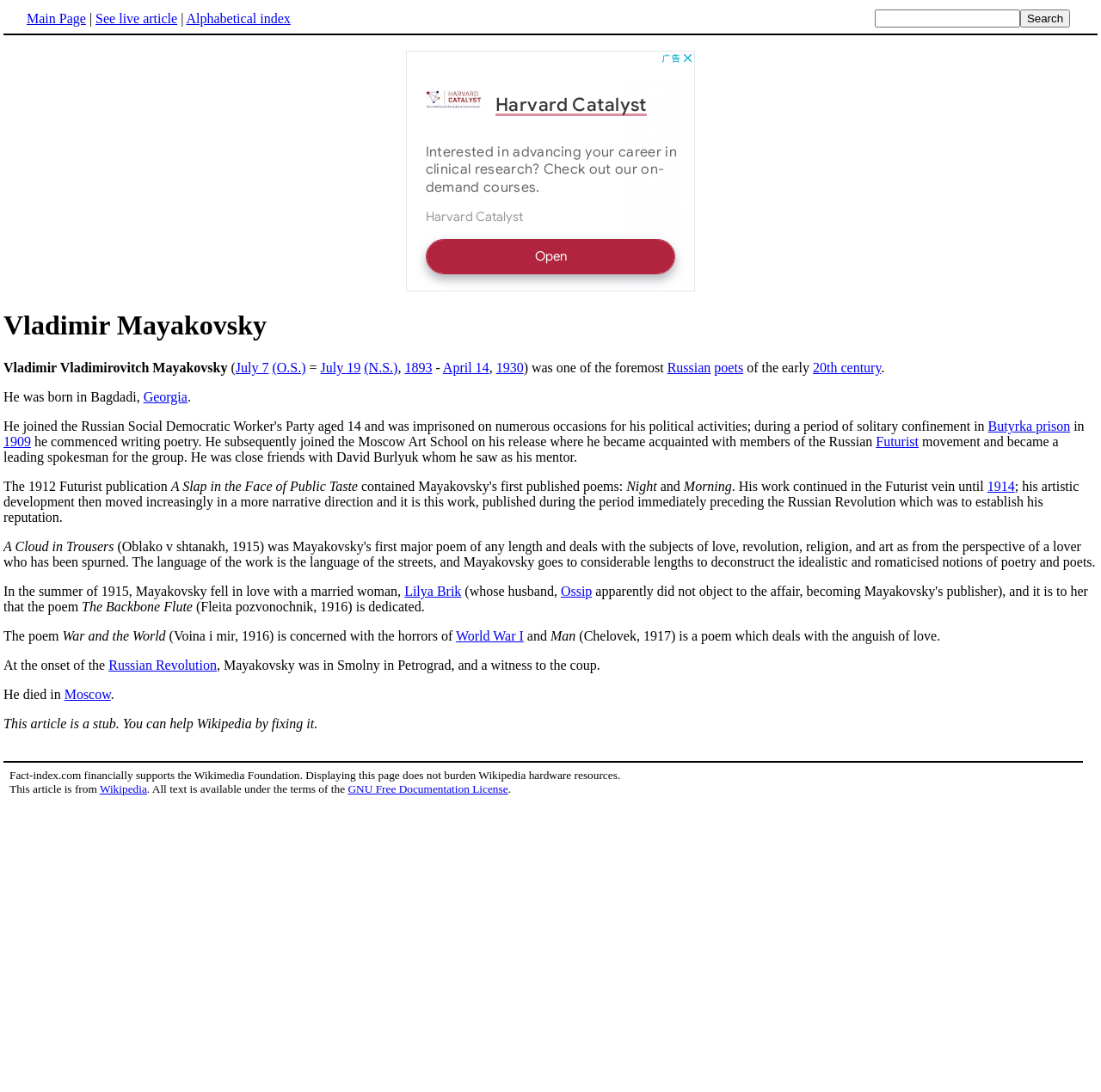Refer to the image and offer a detailed explanation in response to the question: What is the name of the poem dedicated to Lilya Brik?

I found the answer by reading the text '(Fleita pozvonochnik, 1916) is dedicated' which is a static text element on the webpage, and then looking at the previous text element which is 'The Backbone Flute'.